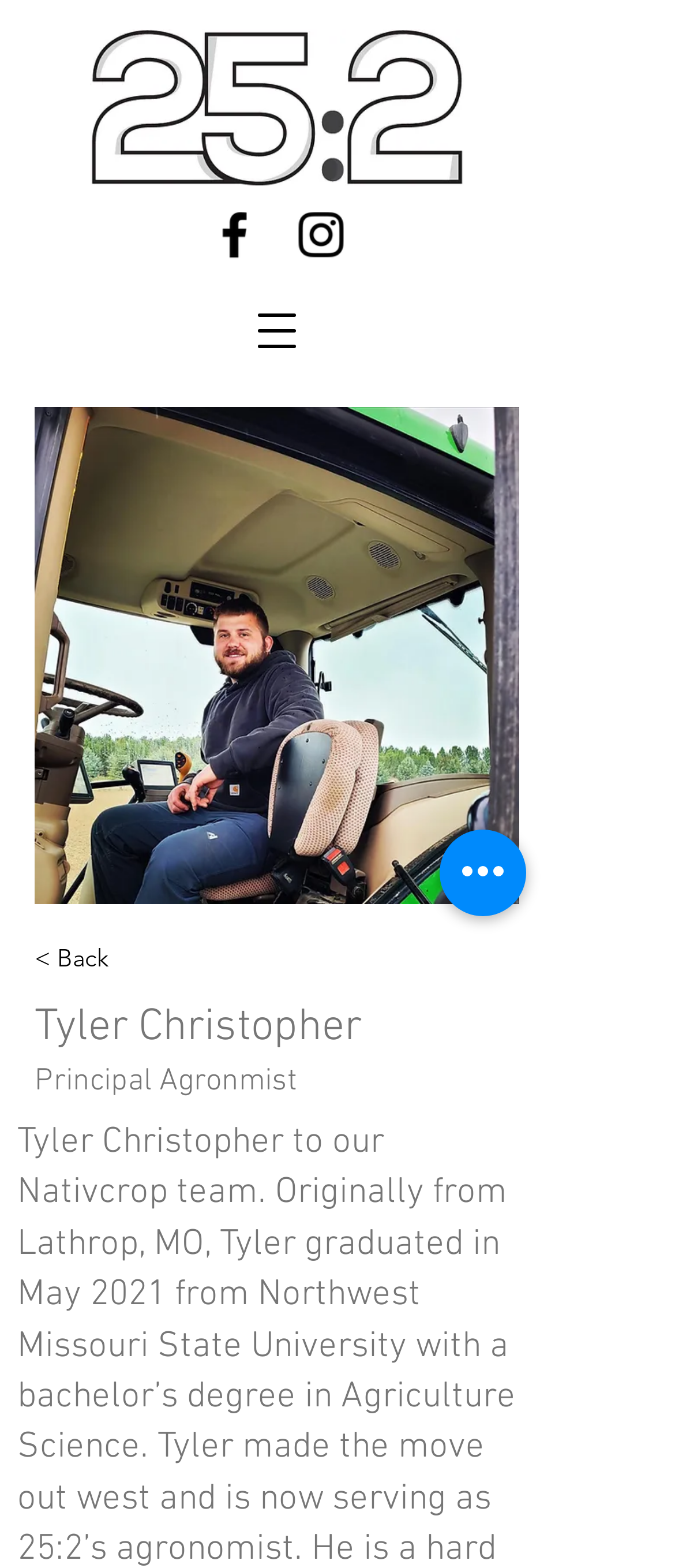What is the logo on the top left?
Please answer the question with as much detail and depth as you can.

I found the logo by looking at the top left corner of the webpage, where I saw a generic element with the text '25:2 Solutions Logo' and an image with the same name, which indicates that it's a logo.